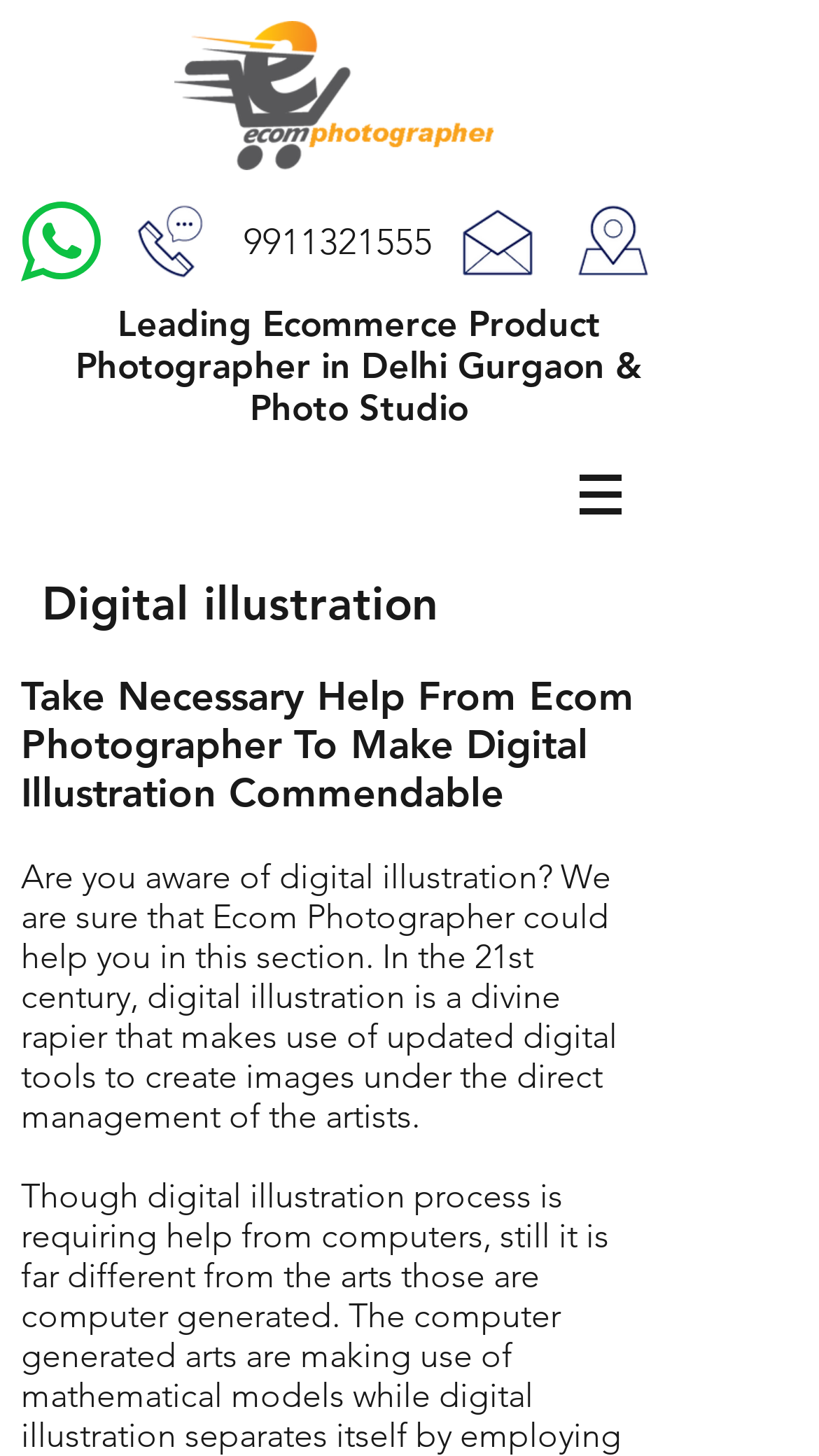Answer the following query concisely with a single word or phrase:
What is the profession of the service provider?

Ecommerce Product Photographer